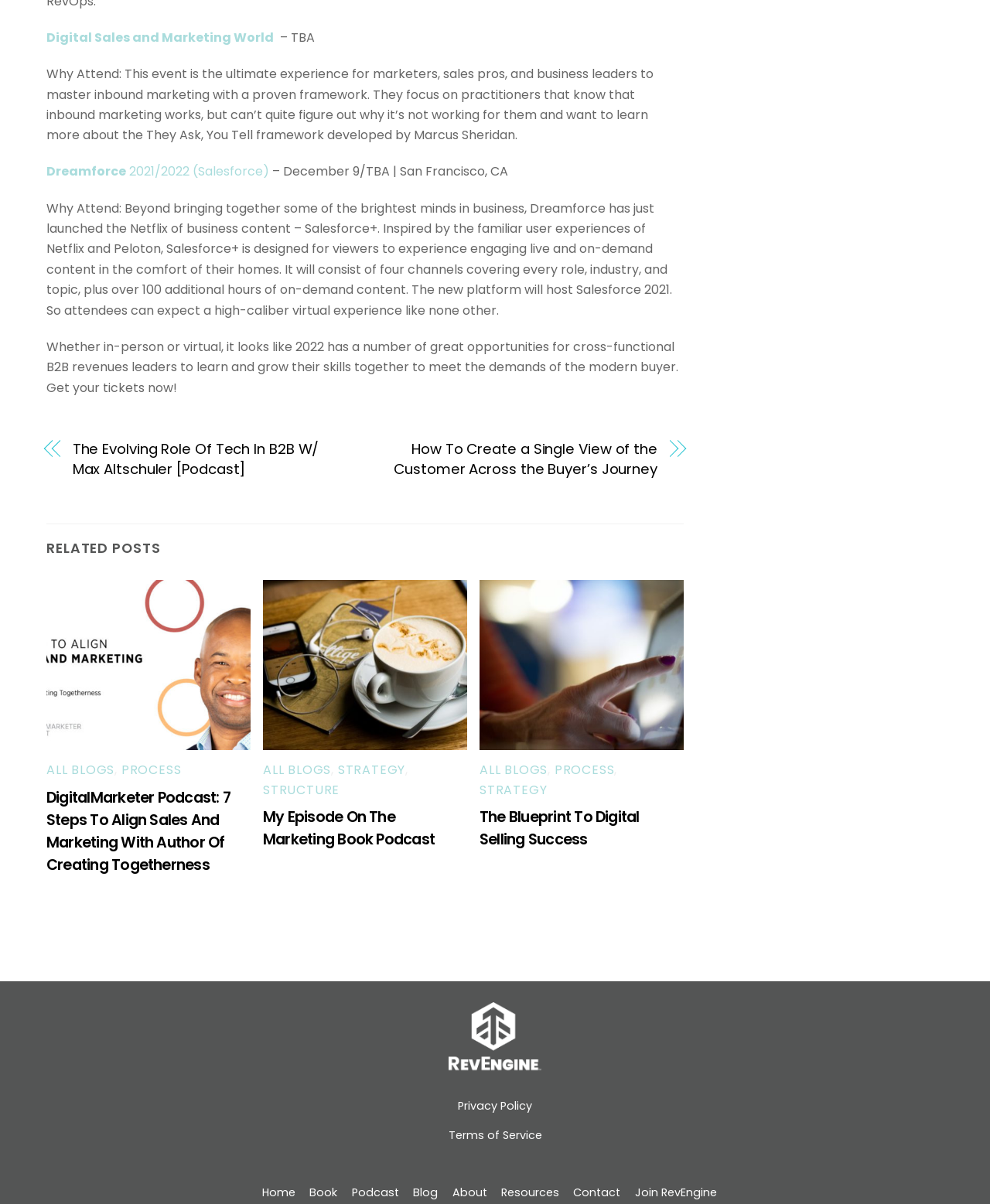Please locate the bounding box coordinates of the element's region that needs to be clicked to follow the instruction: "Contact via email". The bounding box coordinates should be provided as four float numbers between 0 and 1, i.e., [left, top, right, bottom].

None